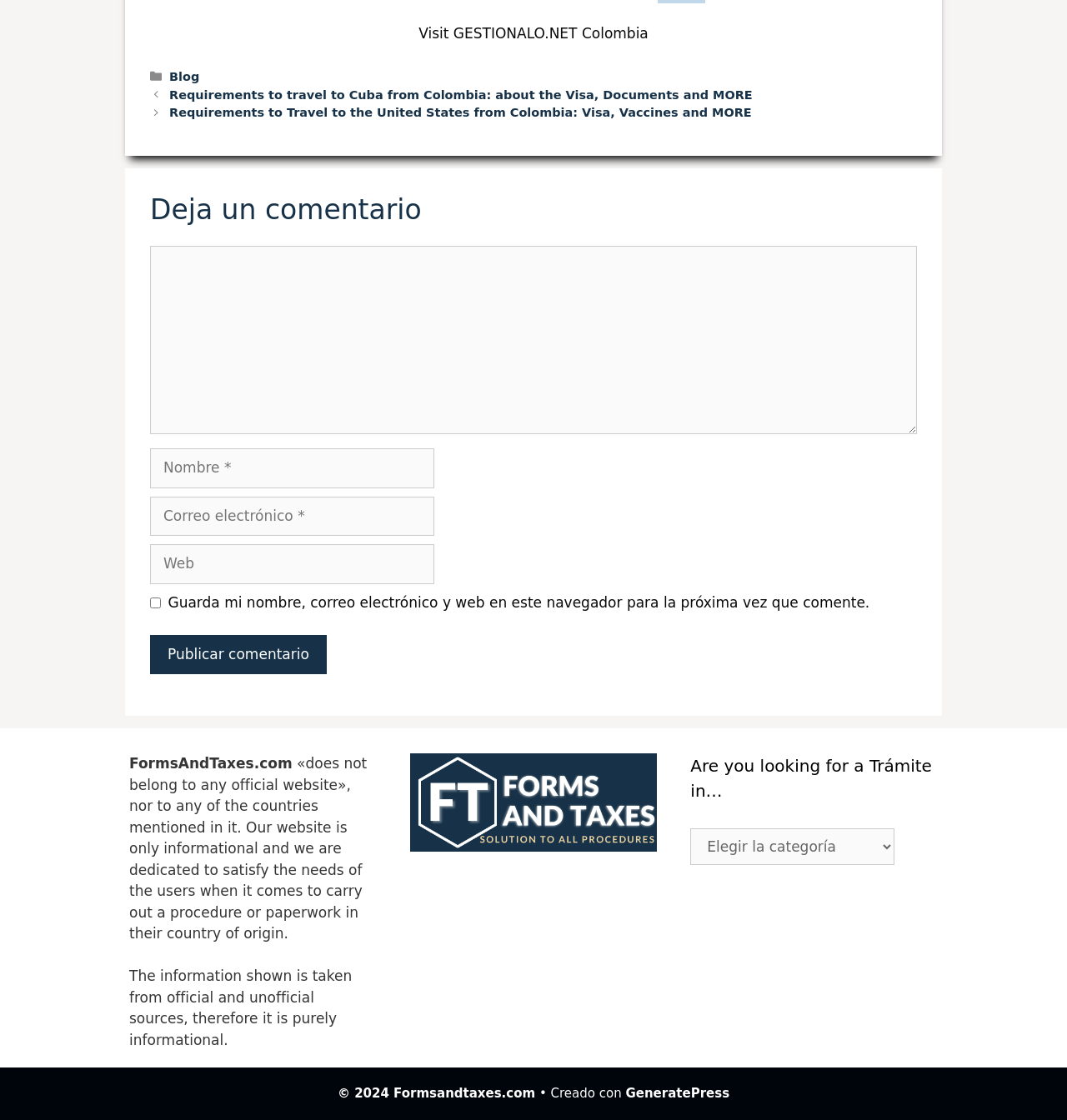What is the name of the website mentioned in the disclaimer?
Provide a short answer using one word or a brief phrase based on the image.

FormsAndTaxes.com